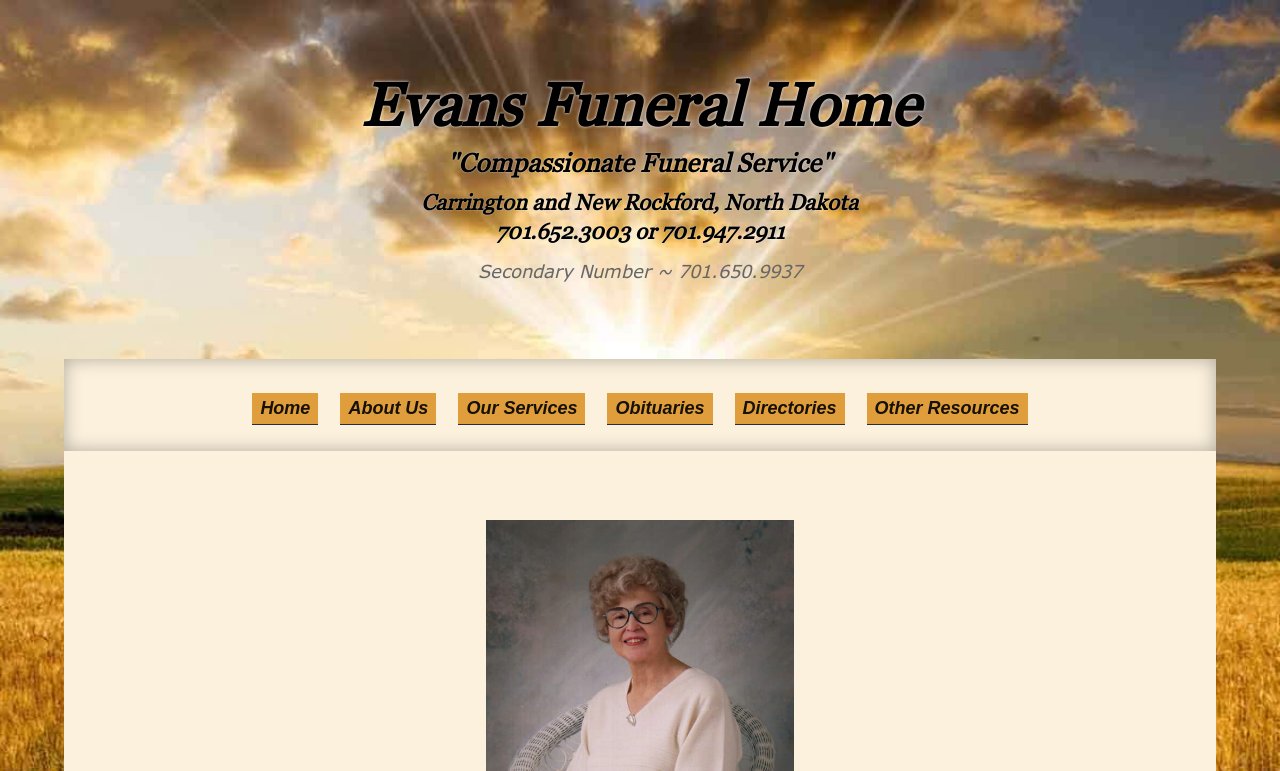Please look at the image and answer the question with a detailed explanation: What is the theme of the webpage?

The theme of the webpage is funeral service, which can be inferred from the headings and links on the webpage, such as 'Compassionate Funeral Service', 'Our Services', and 'Obituaries'.